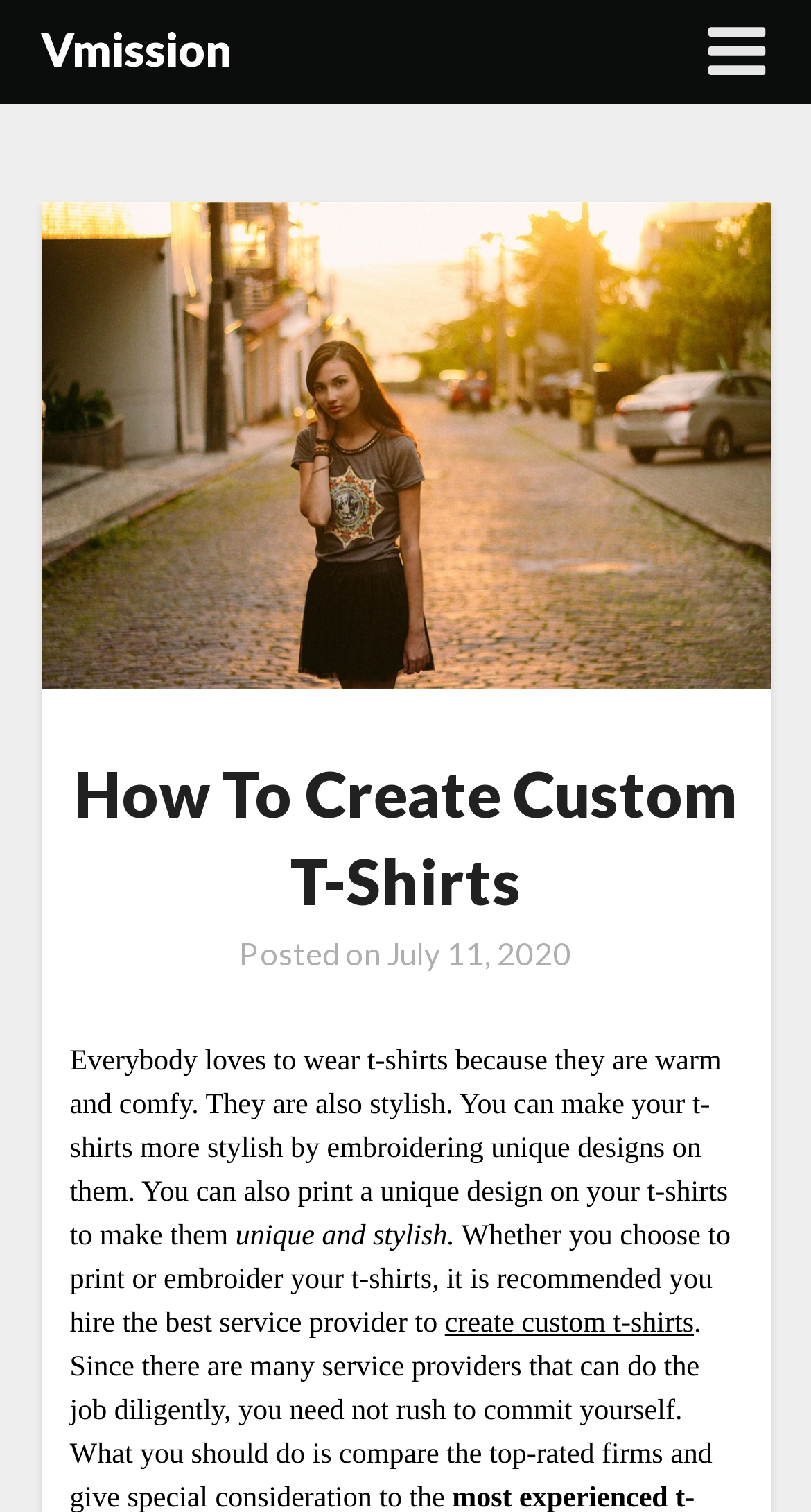Using details from the image, please answer the following question comprehensively:
What is the benefit of hiring a service provider?

The webpage suggests that whether you choose to print or embroider your t-shirts, it is recommended you hire the best service provider to create custom t-shirts, implying that hiring a service provider is beneficial for creating custom t-shirts.